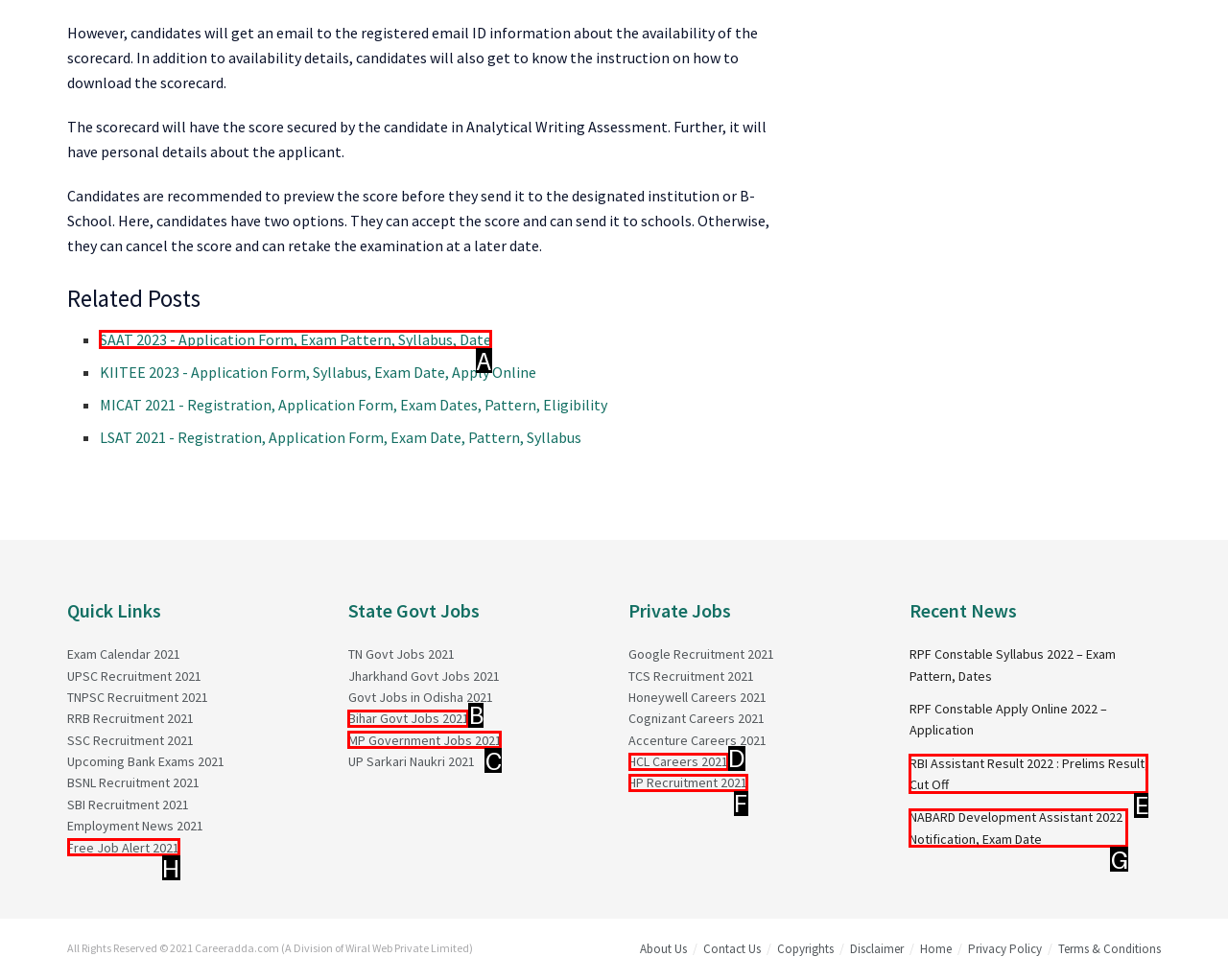Identify the letter of the option that should be selected to accomplish the following task: Read related post about SAAT 2023. Provide the letter directly.

A